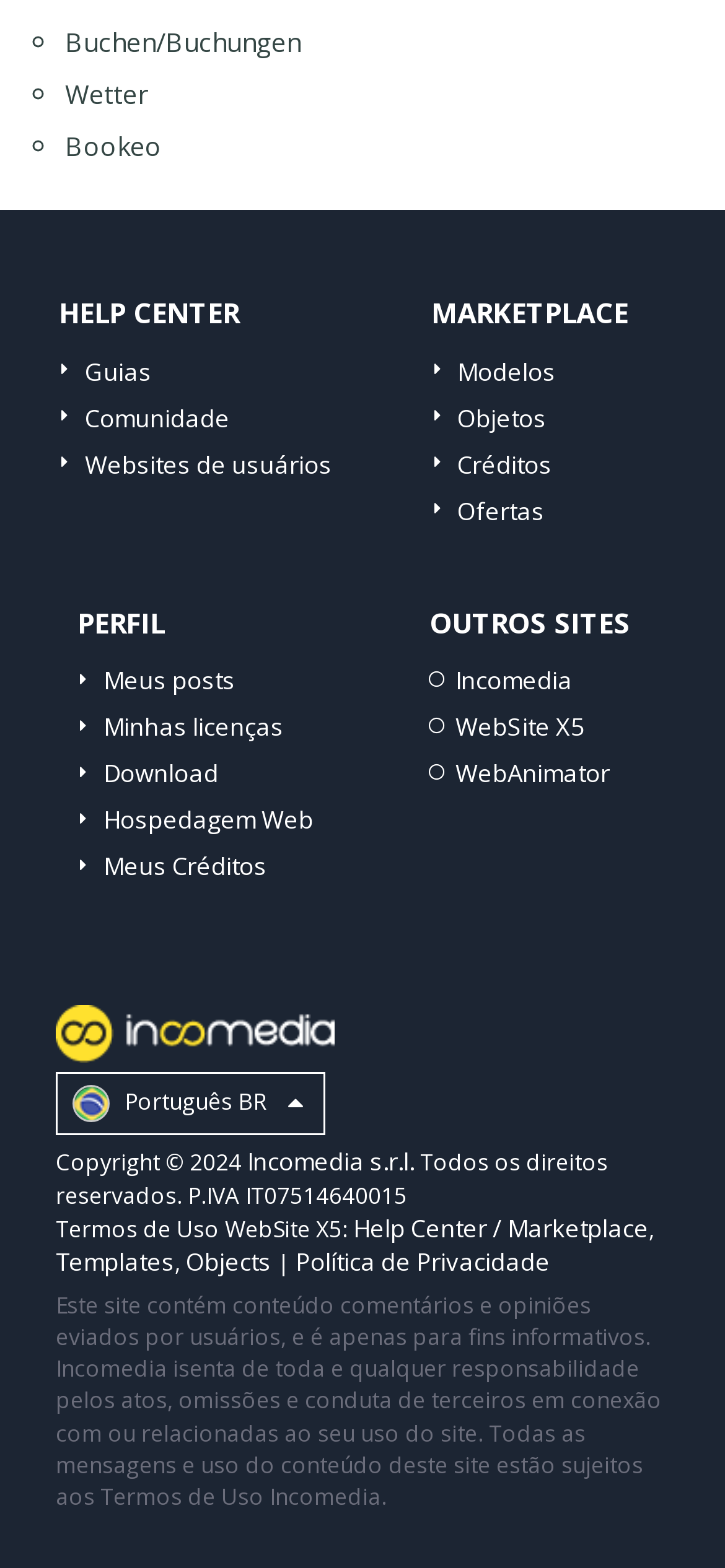How many links are there under the 'MARKETPLACE' section?
From the screenshot, provide a brief answer in one word or phrase.

5